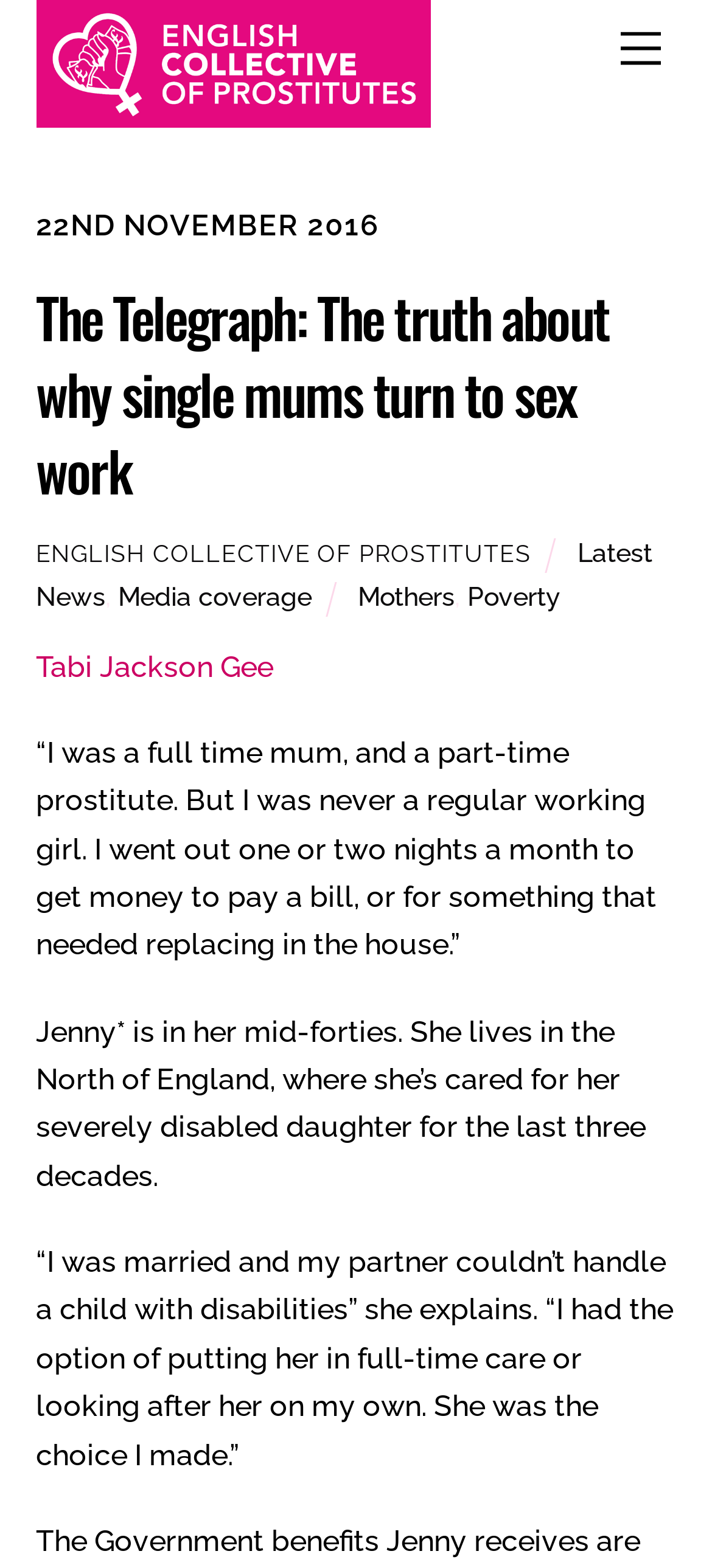What is the name of the organization?
Based on the screenshot, answer the question with a single word or phrase.

English Collective of Prostitutes